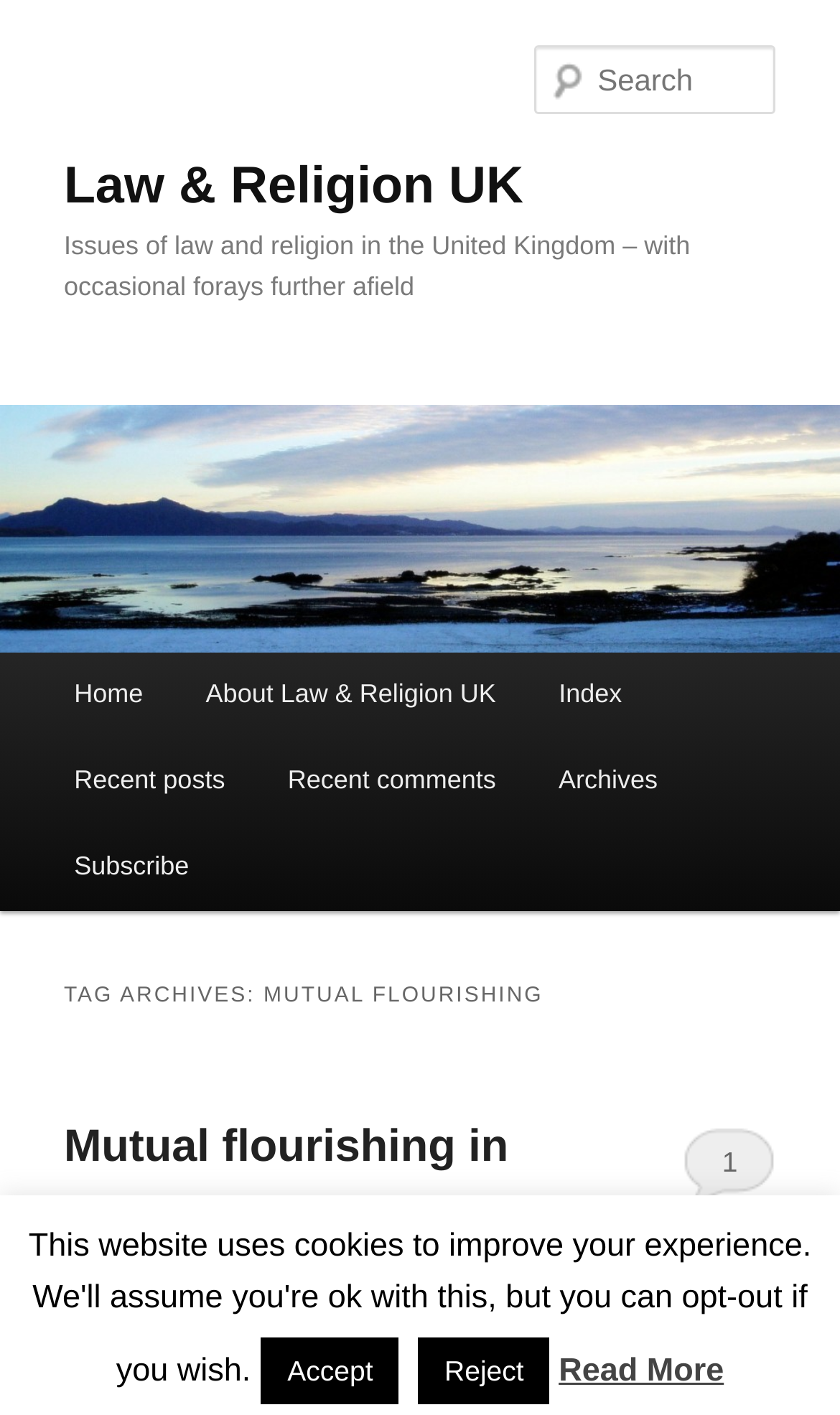Determine the bounding box coordinates for the area that should be clicked to carry out the following instruction: "search for something".

[0.637, 0.032, 0.924, 0.081]